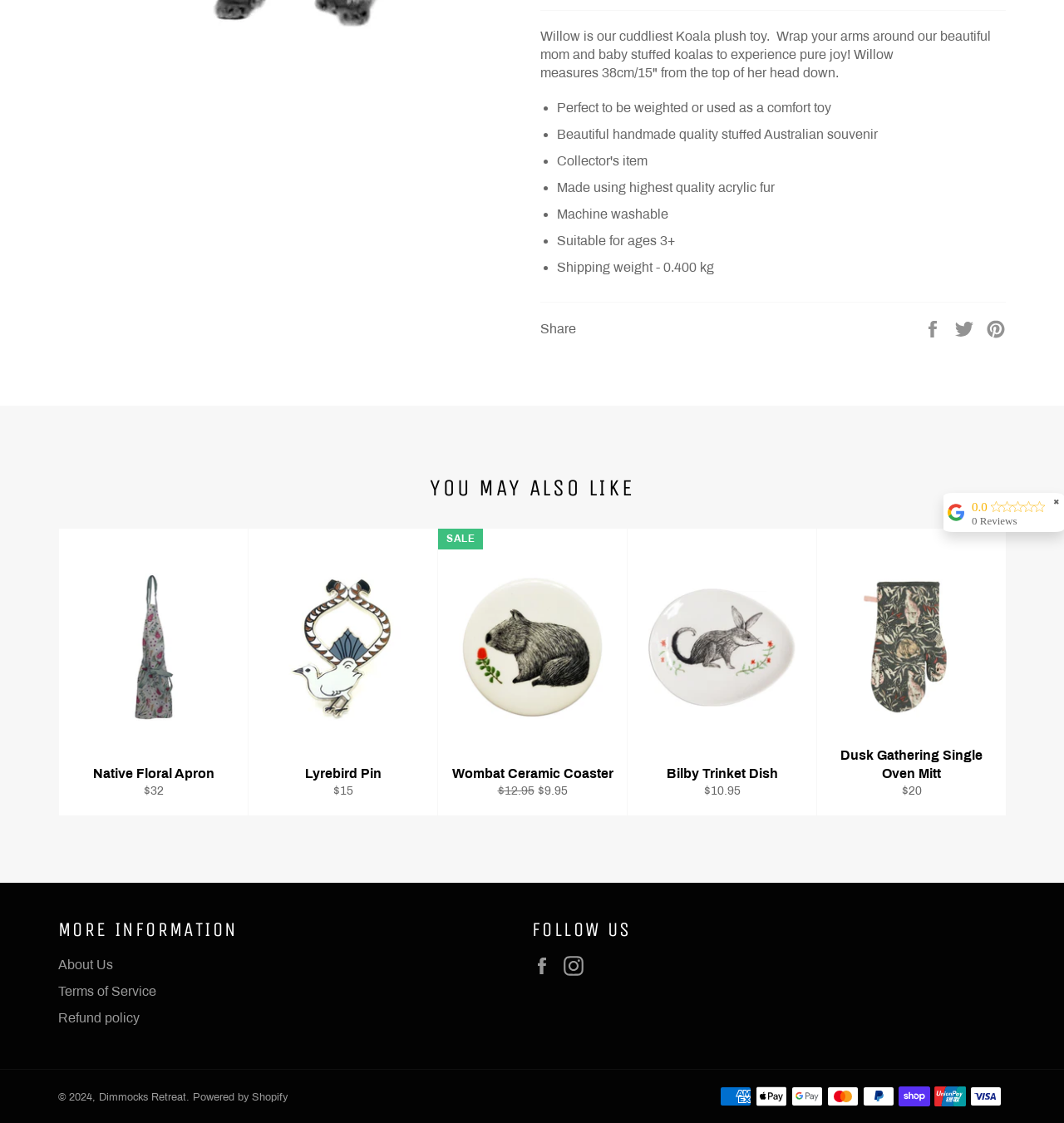Find the bounding box of the element with the following description: "Dimmocks Retreat". The coordinates must be four float numbers between 0 and 1, formatted as [left, top, right, bottom].

[0.093, 0.972, 0.175, 0.983]